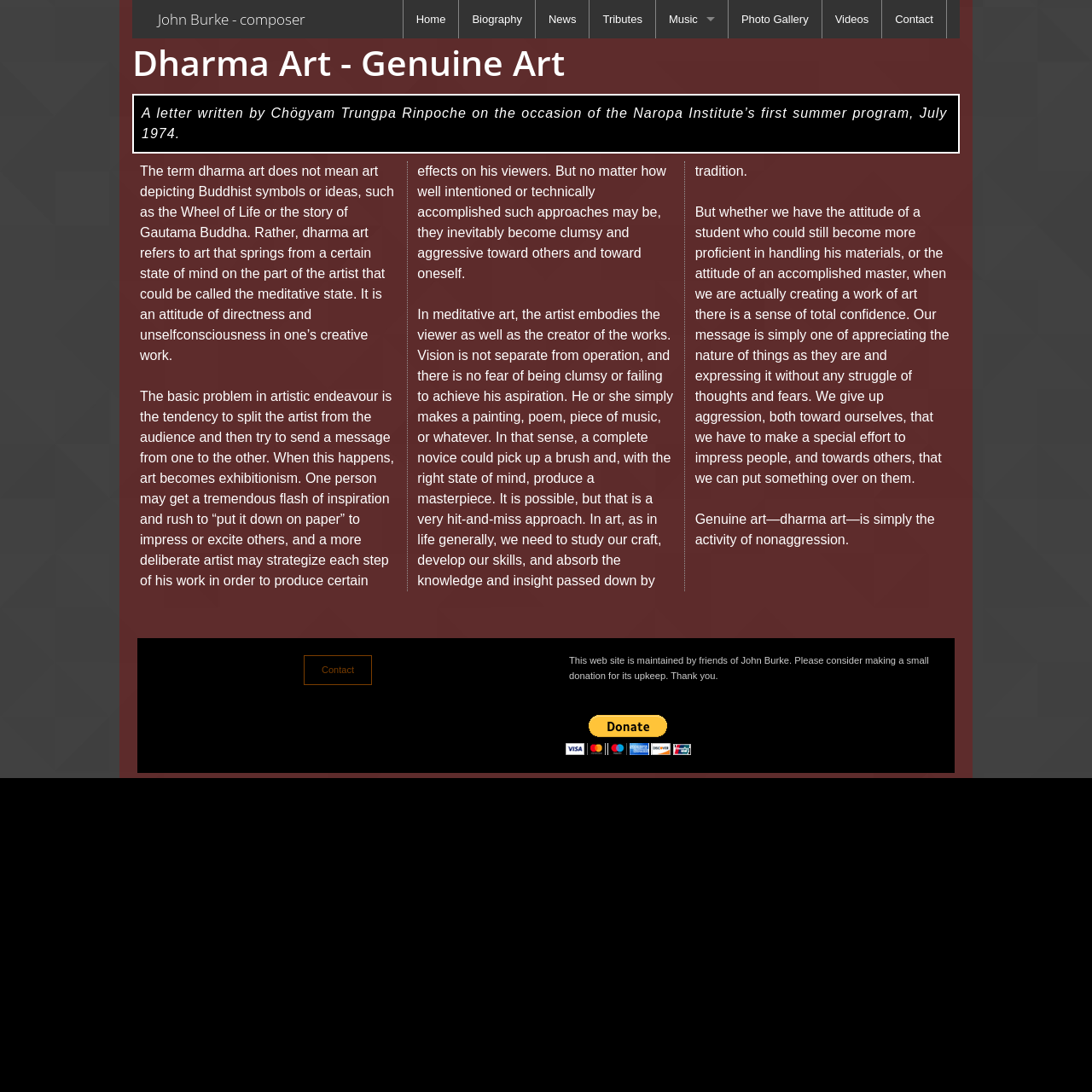What is the purpose of the website?
From the screenshot, supply a one-word or short-phrase answer.

To showcase John Burke's work